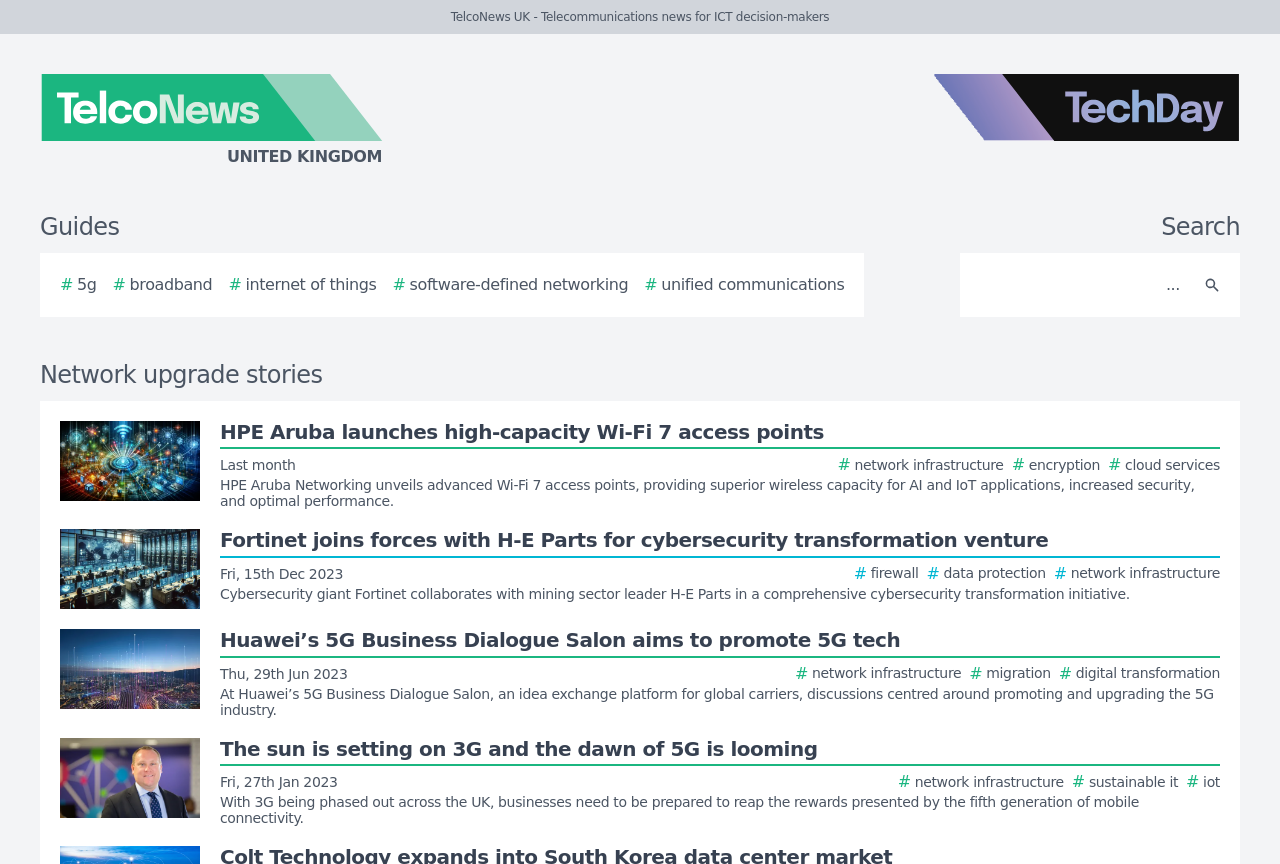Find the bounding box coordinates for the HTML element specified by: "# 5g".

[0.047, 0.316, 0.075, 0.344]